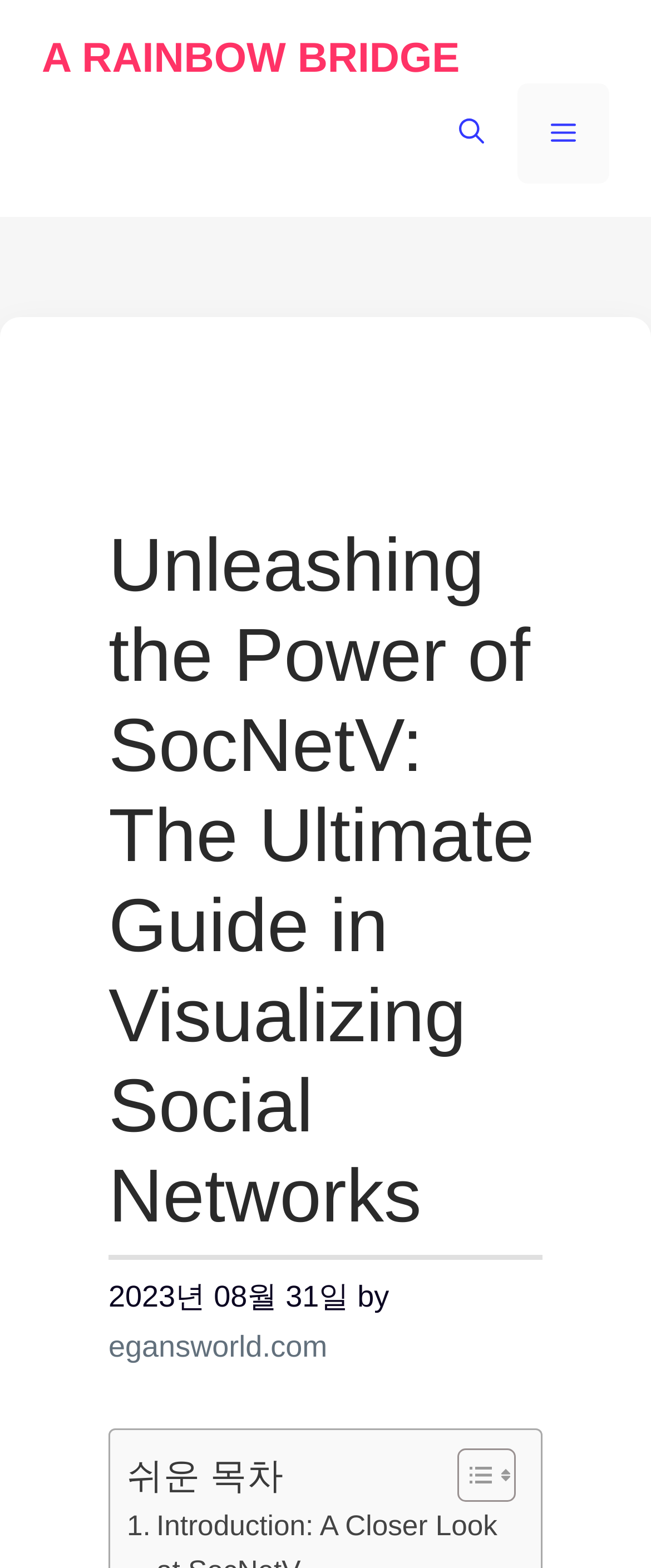Can you find and provide the main heading text of this webpage?

Unleashing the Power of SocNetV: The Ultimate Guide in Visualizing Social Networks